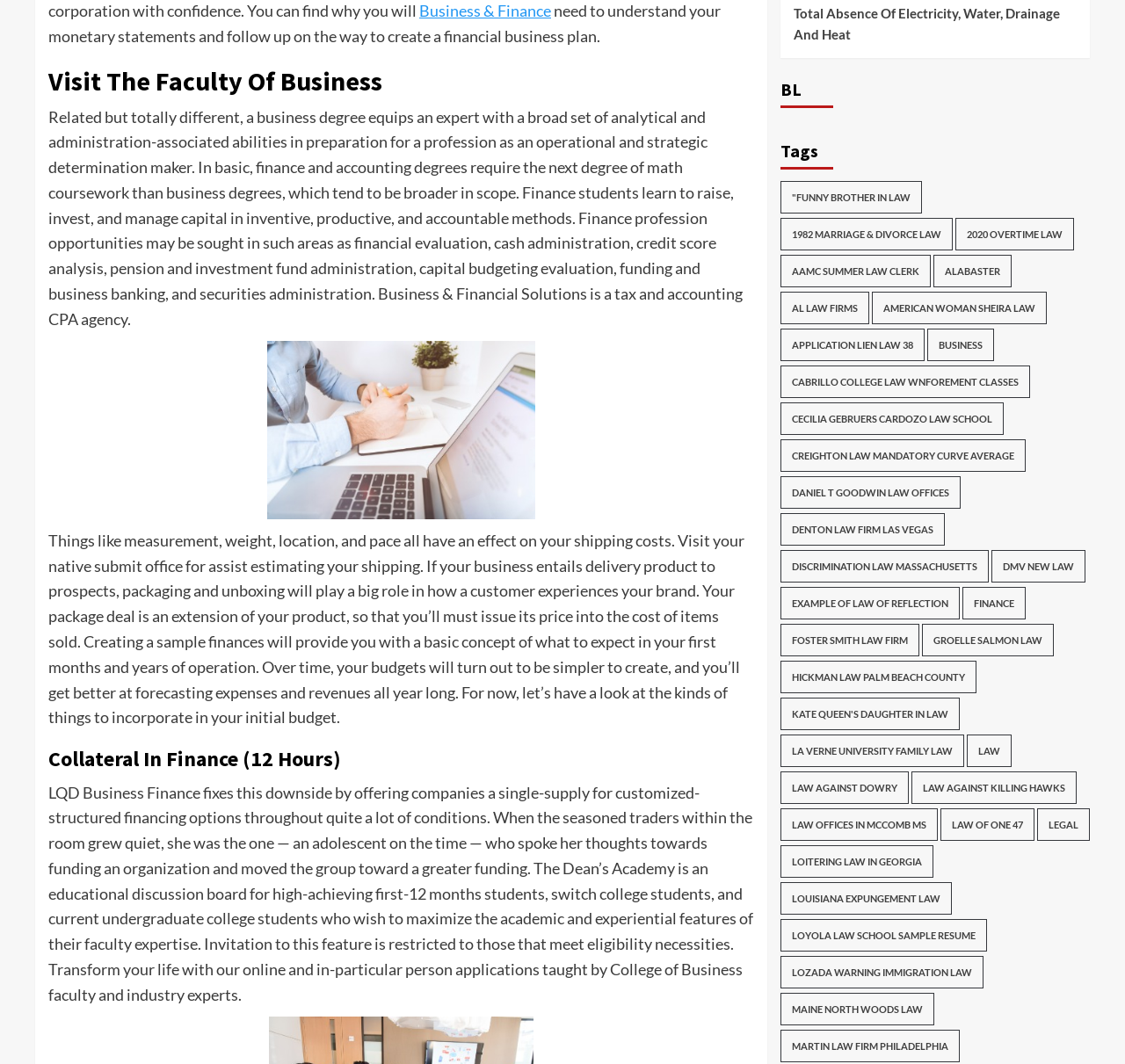Can you pinpoint the bounding box coordinates for the clickable element required for this instruction: "Click on the 'Register' link"? The coordinates should be four float numbers between 0 and 1, i.e., [left, top, right, bottom].

None